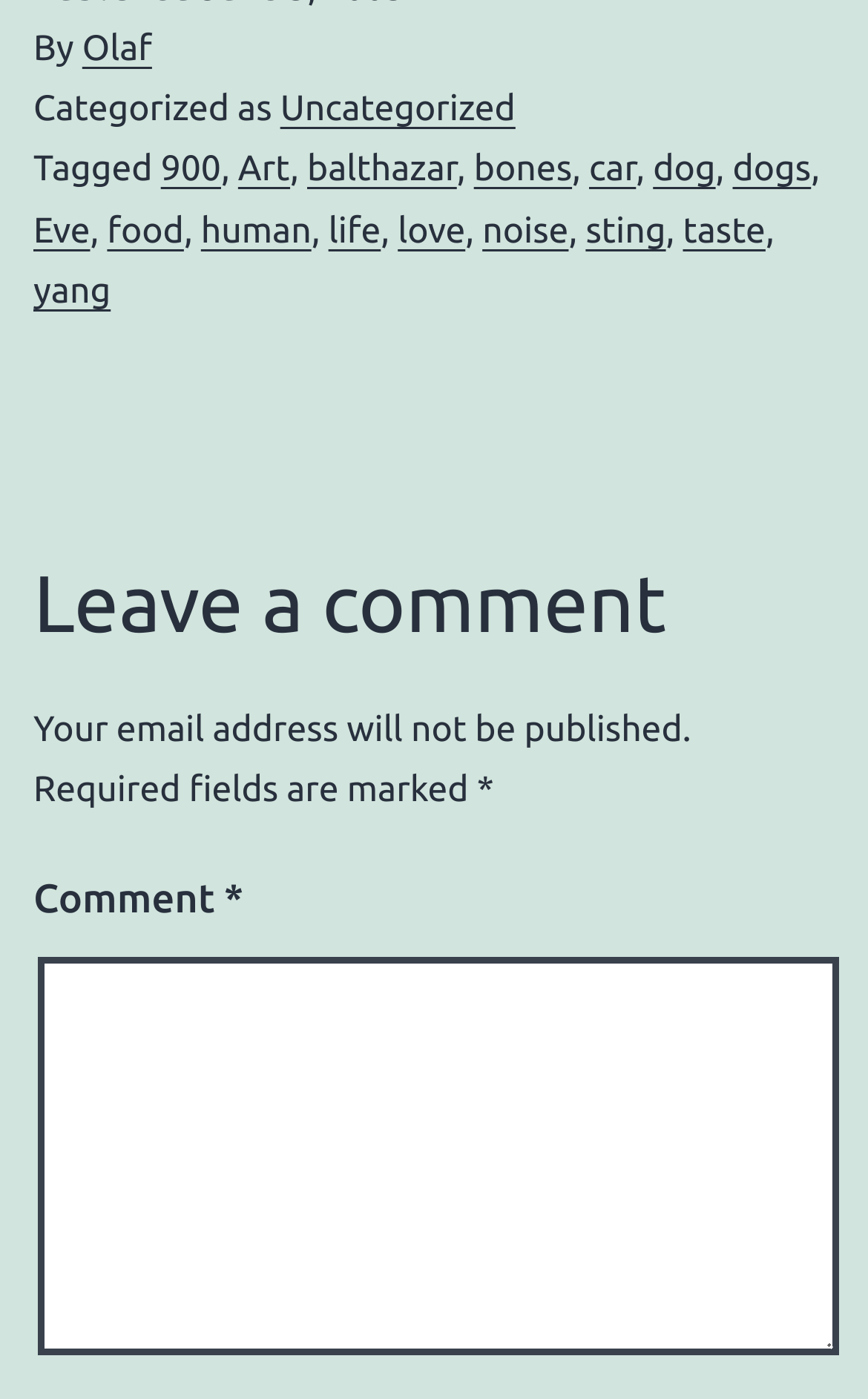Based on the image, provide a detailed response to the question:
What is the last tag listed on the webpage?

I looked at the list of tags and found that the last one is 'yang', which is located at the bottom of the list.